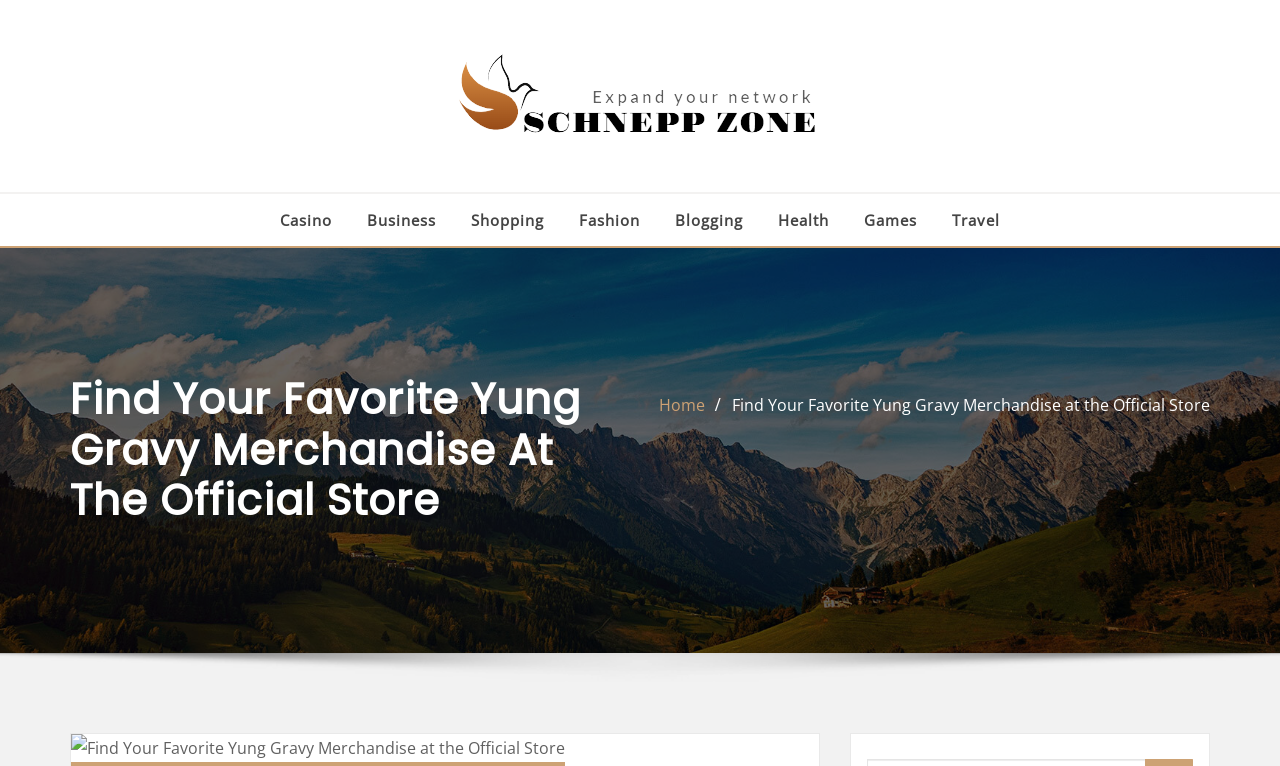Extract the main title from the webpage.

Find Your Favorite Yung Gravy Merchandise At The Official Store